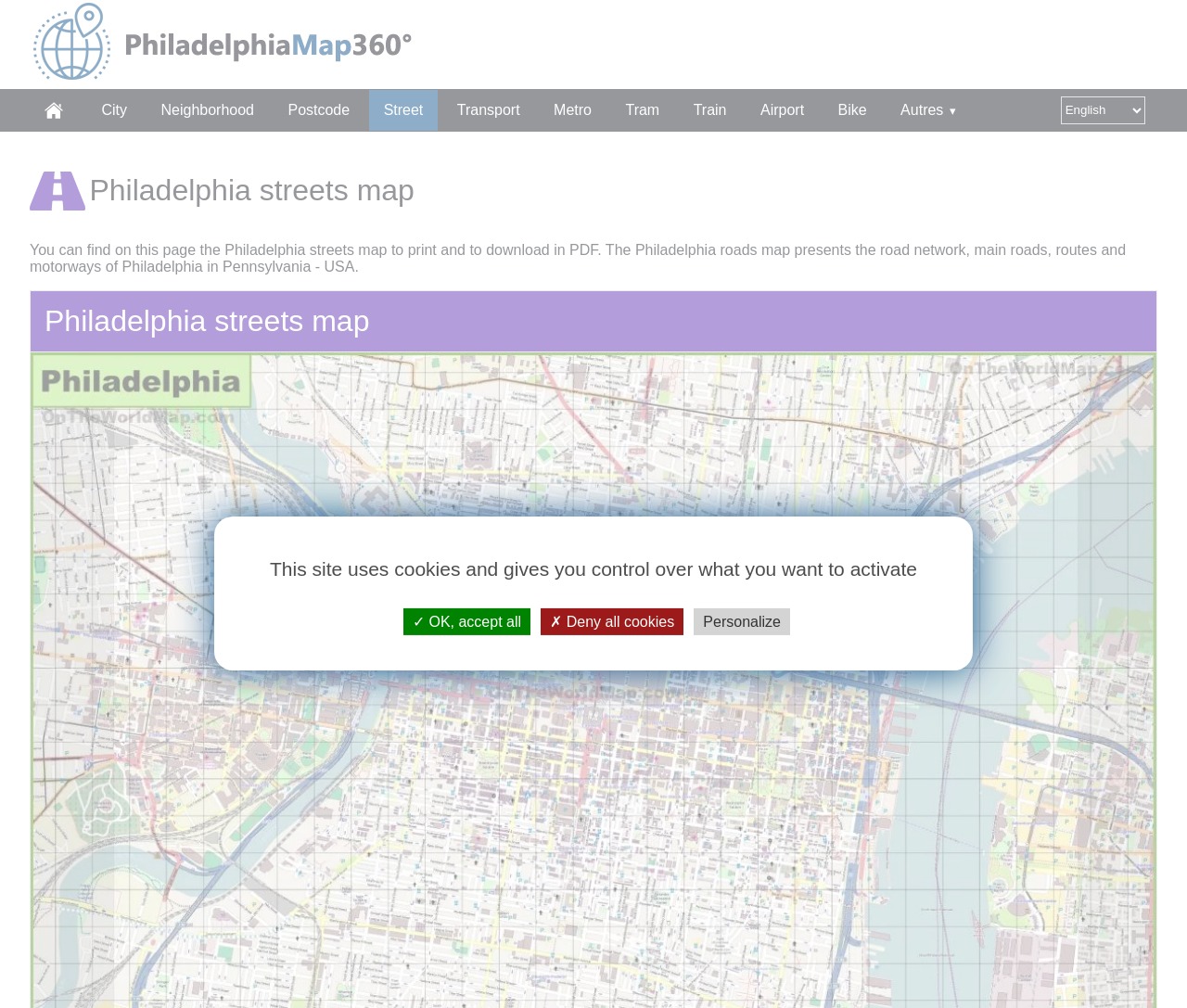What is the purpose of this webpage? Using the information from the screenshot, answer with a single word or phrase.

To provide a printable and downloadable map